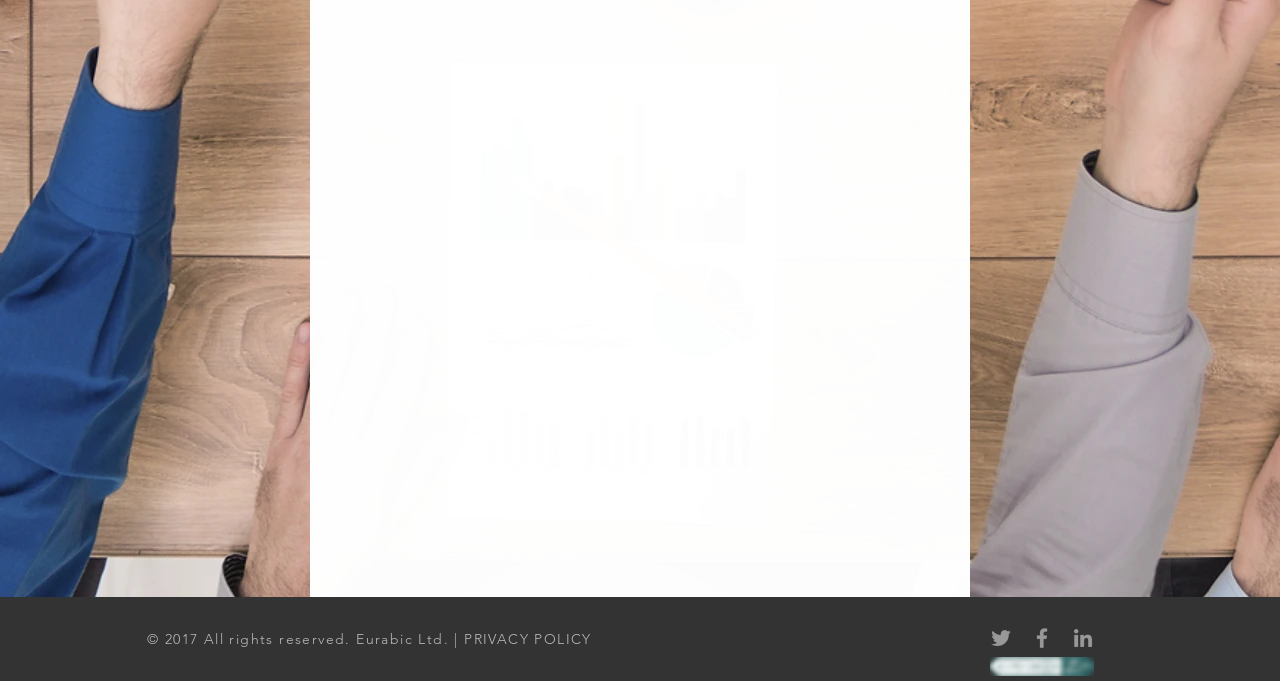What type of materials are provided for training?
Utilize the image to construct a detailed and well-explained answer.

Based on the webpage, I can see a list of static text elements that mention different types of materials, such as 'Training Material', 'Magazine Advertisements', 'Advertising Scripts', and more. These materials are related to marketing, so I can infer that the type of materials provided for training are marketing materials.